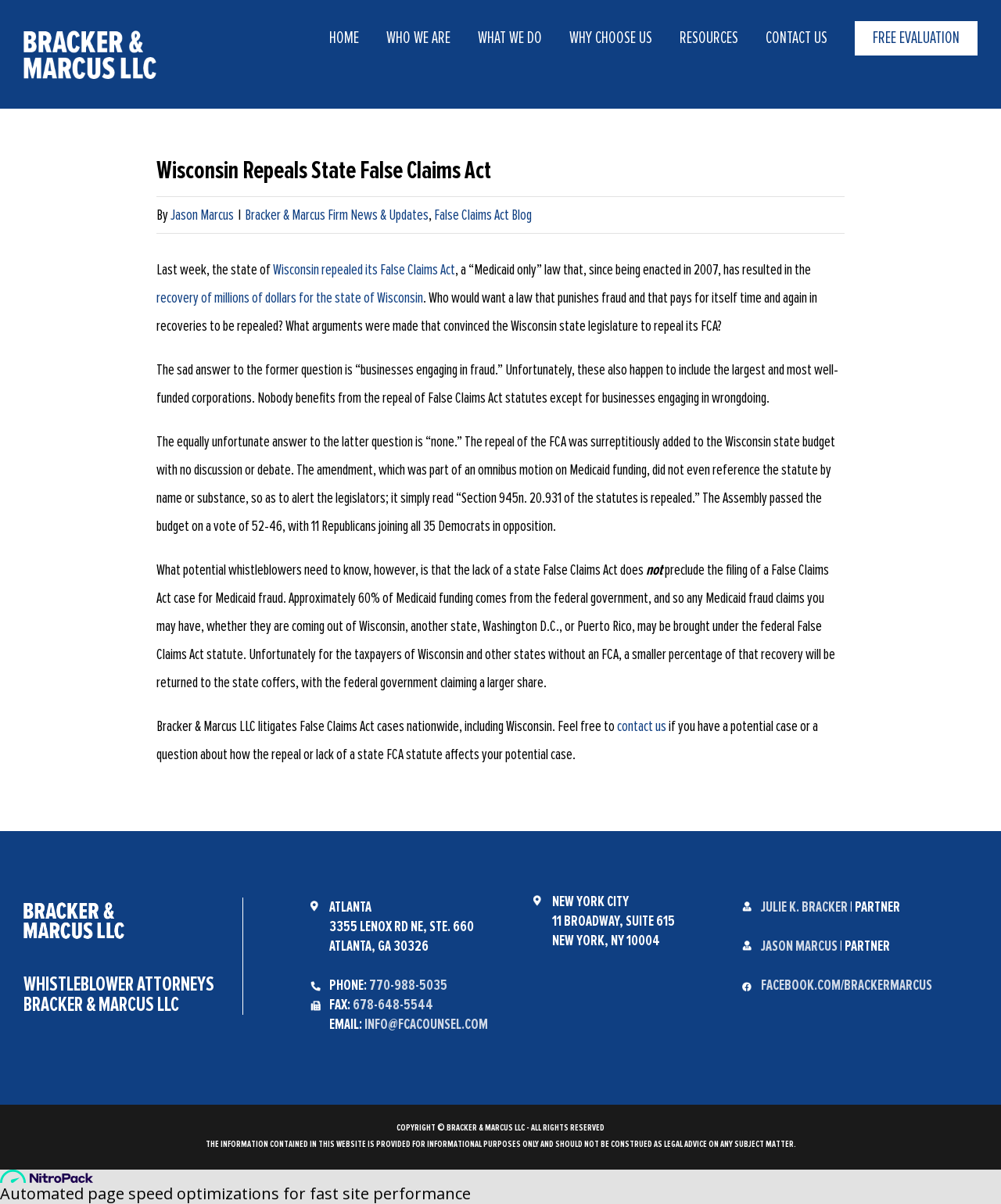Can you pinpoint the bounding box coordinates for the clickable element required for this instruction: "Go to HOME"? The coordinates should be four float numbers between 0 and 1, i.e., [left, top, right, bottom].

[0.329, 0.0, 0.359, 0.061]